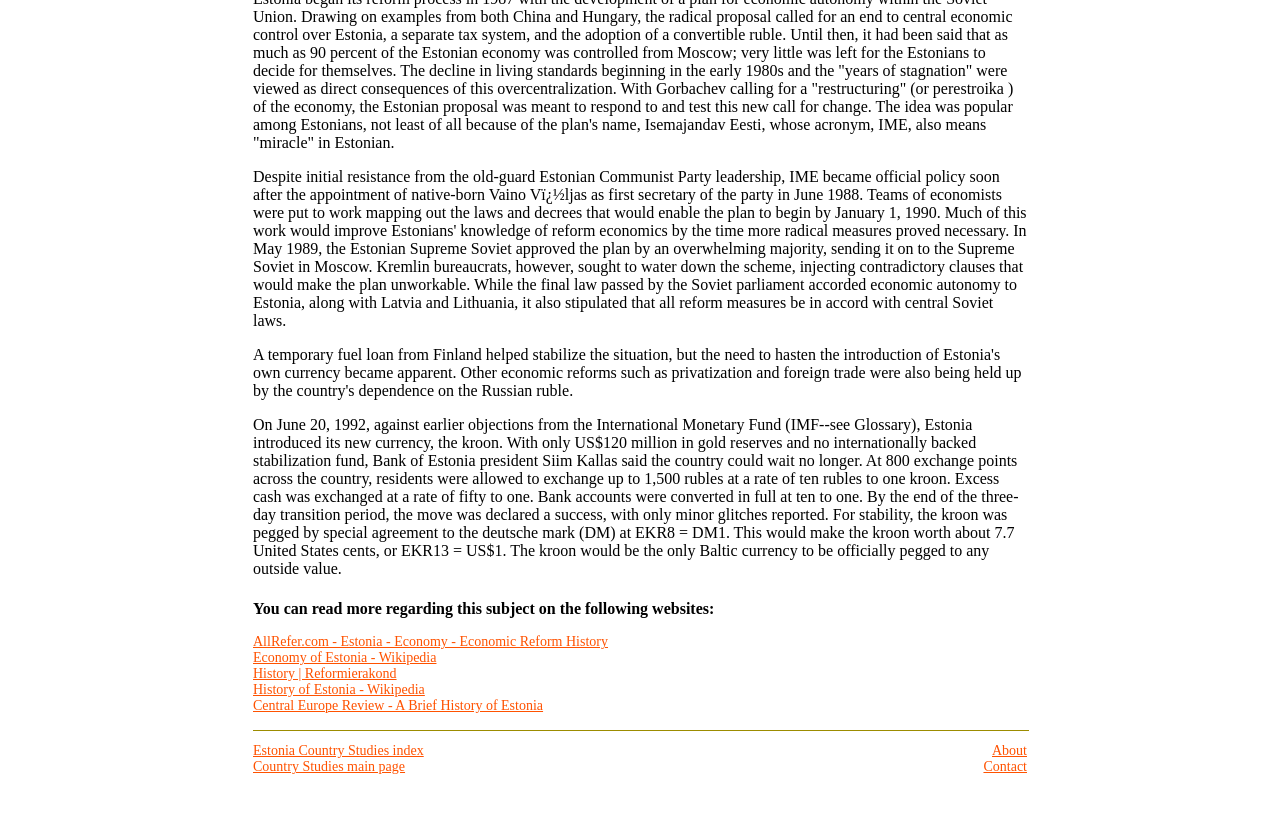Please determine the bounding box coordinates, formatted as (top-left x, top-left y, bottom-right x, bottom-right y), with all values as floating point numbers between 0 and 1. Identify the bounding box of the region described as: title="Passions in Poetry"

None